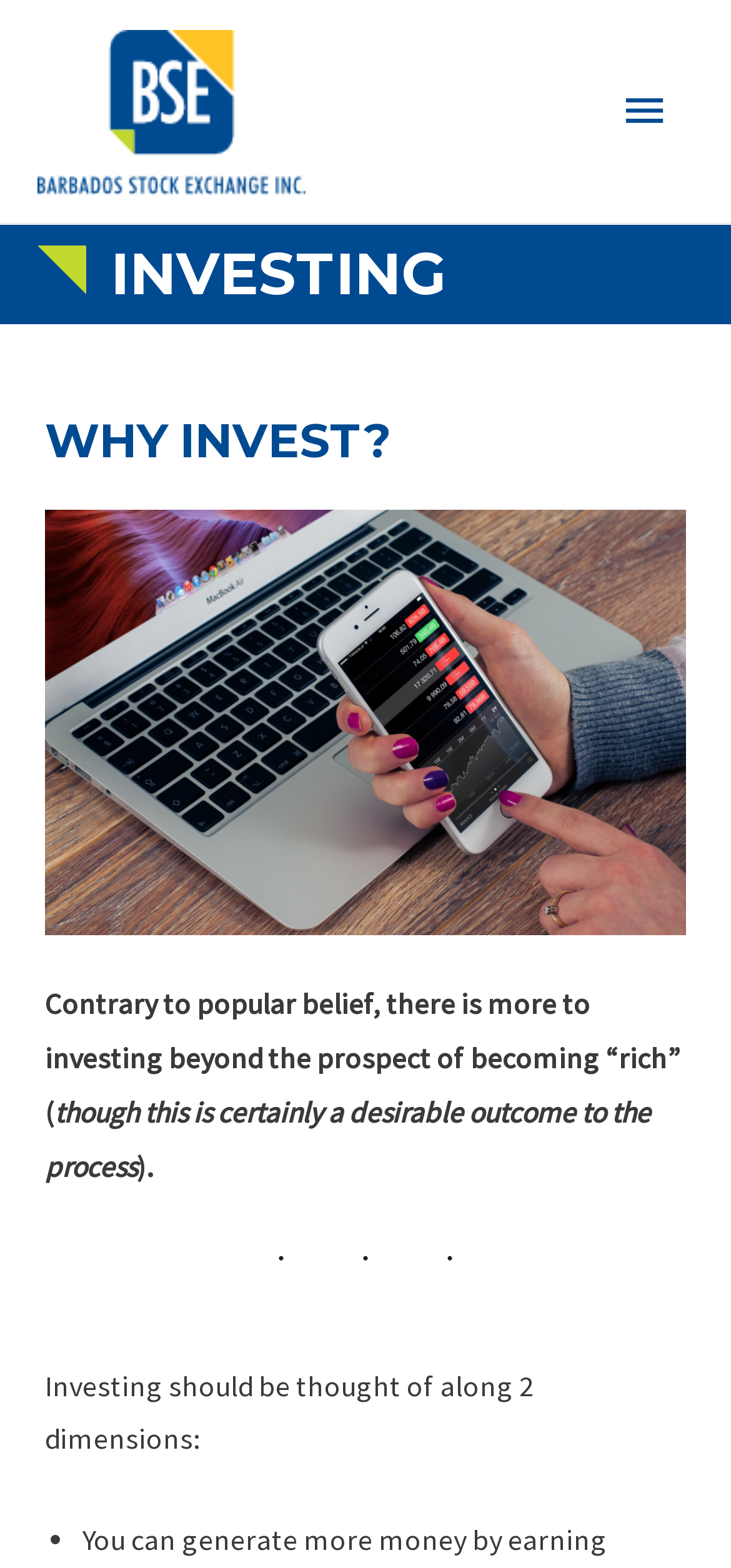Respond to the question below with a single word or phrase:
What is the purpose of investing according to the webpage?

More than becoming rich